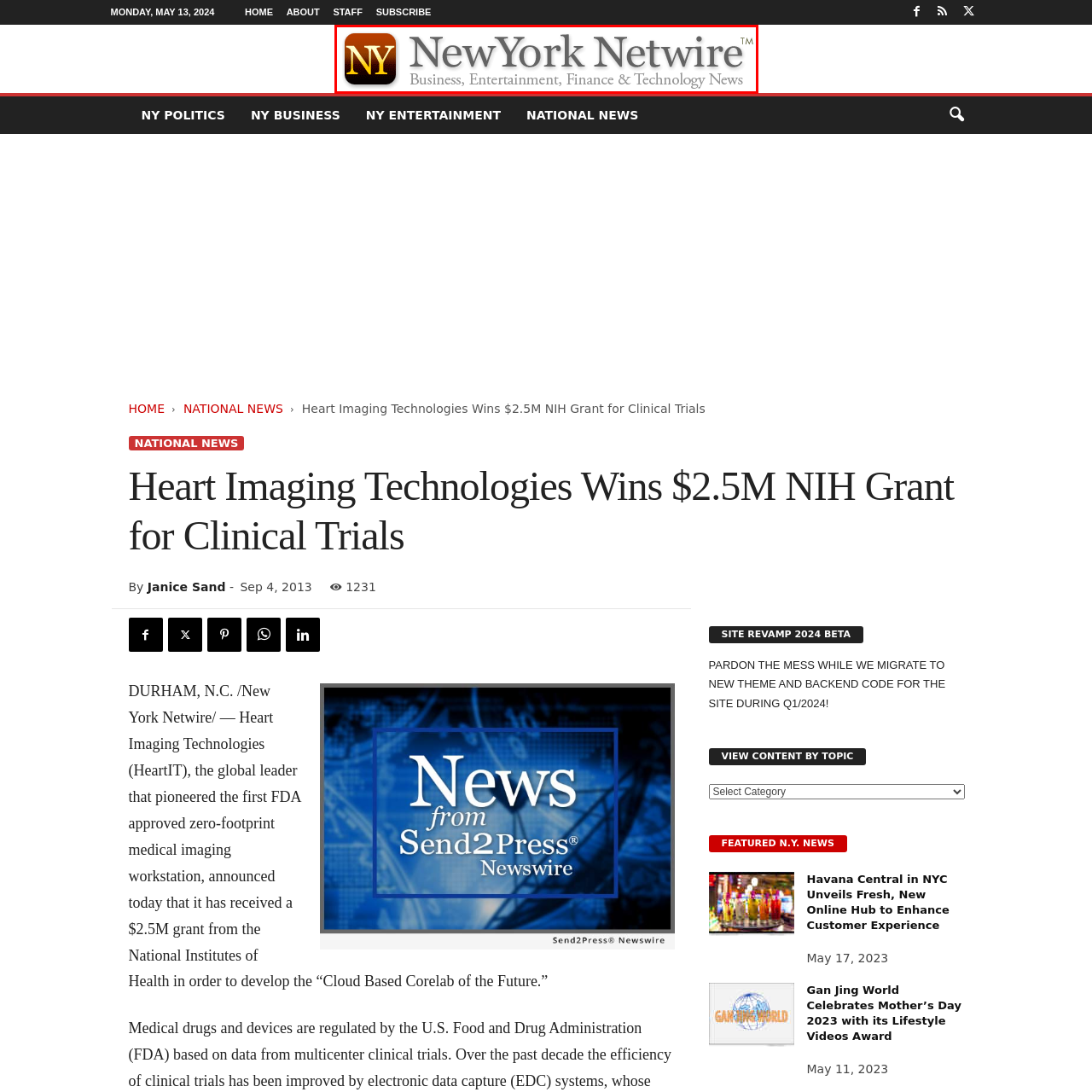Observe the image inside the red bounding box and respond to the question with a single word or phrase:
What is the focus of New York Netwire?

Business, Entertainment, Finance & Technology News